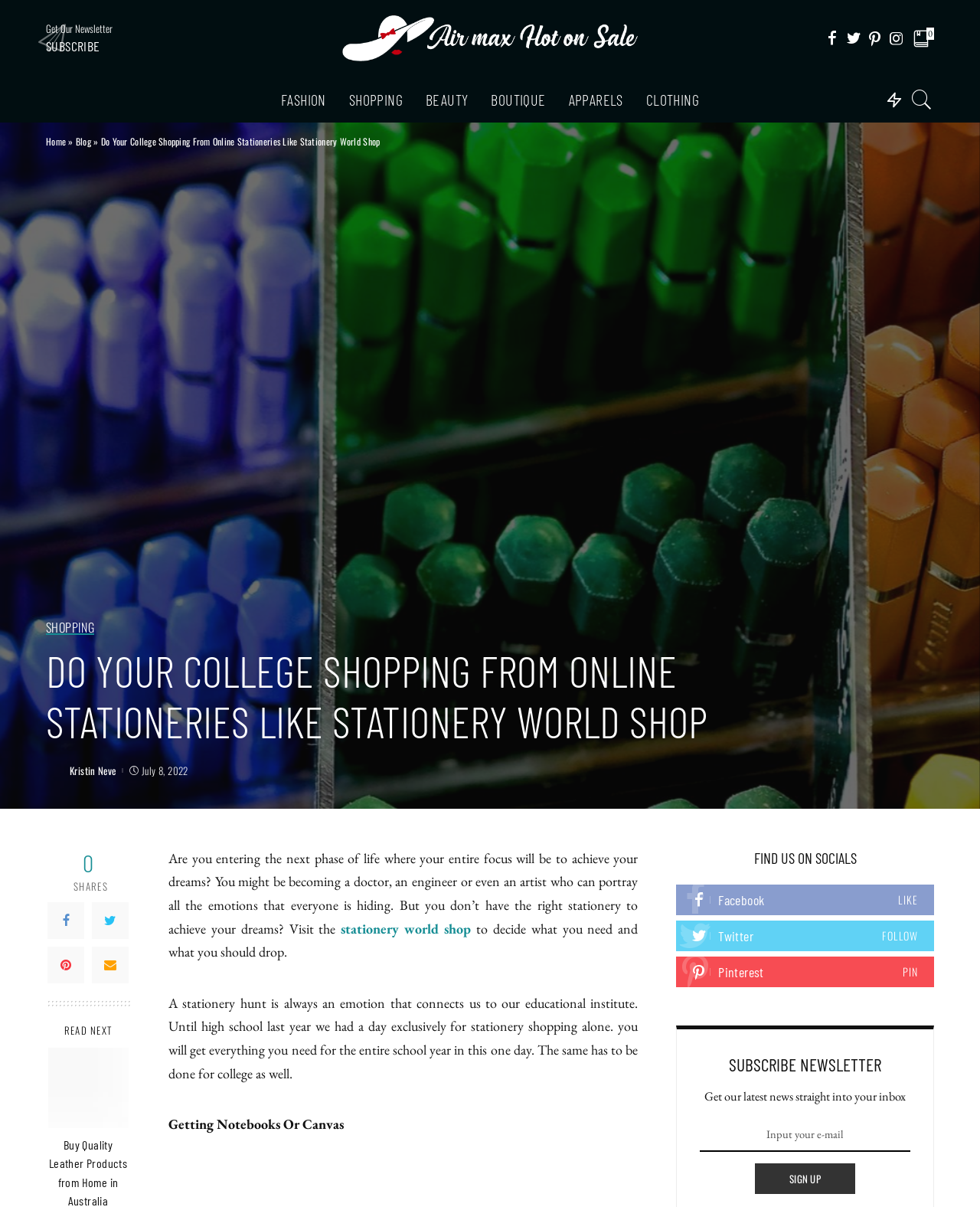Find the bounding box coordinates of the element's region that should be clicked in order to follow the given instruction: "Follow on Twitter". The coordinates should consist of four float numbers between 0 and 1, i.e., [left, top, right, bottom].

[0.69, 0.763, 0.953, 0.788]